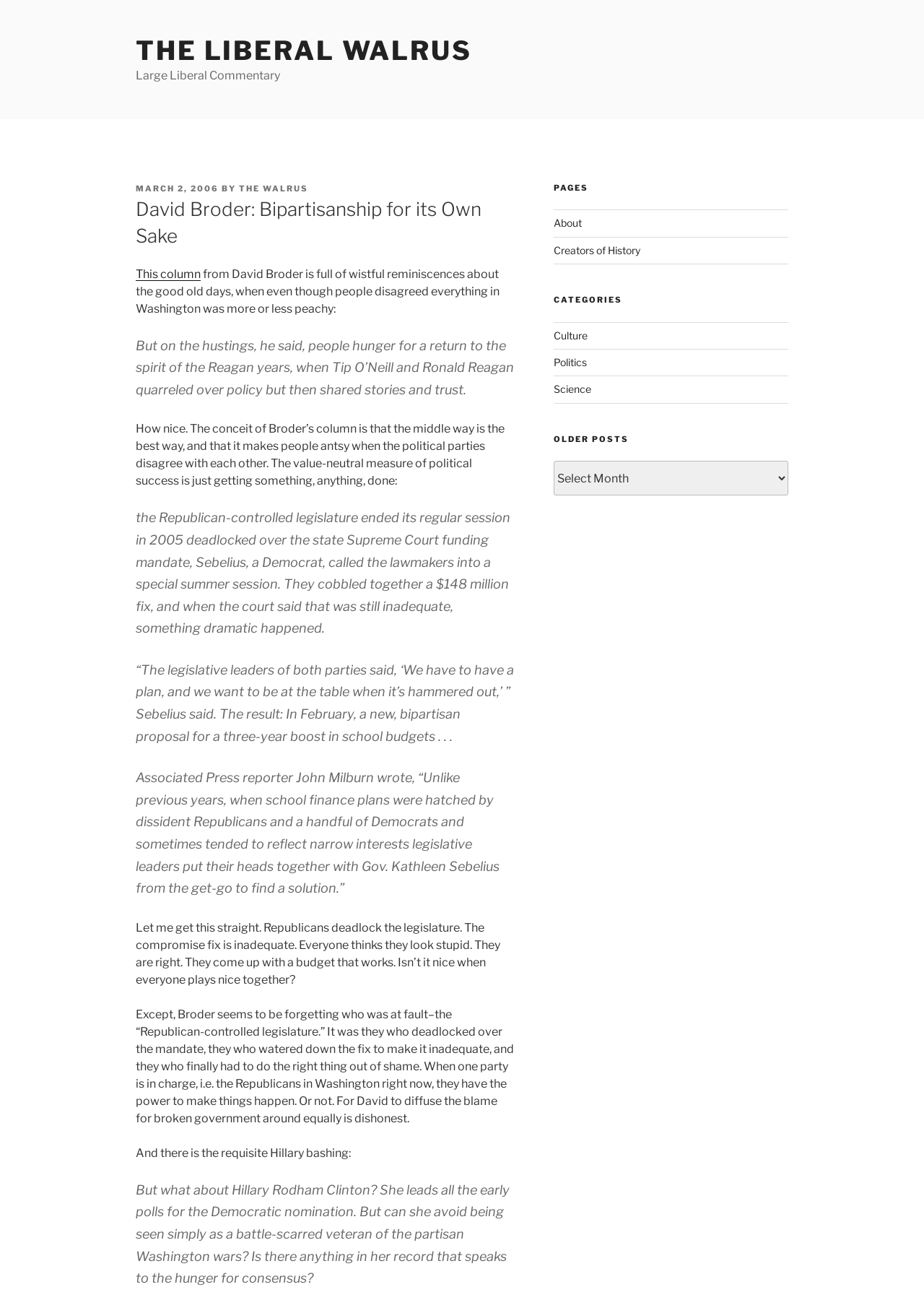Please determine the bounding box coordinates of the area that needs to be clicked to complete this task: 'Click on the link to THE LIBERAL WALRUS'. The coordinates must be four float numbers between 0 and 1, formatted as [left, top, right, bottom].

[0.147, 0.027, 0.511, 0.051]